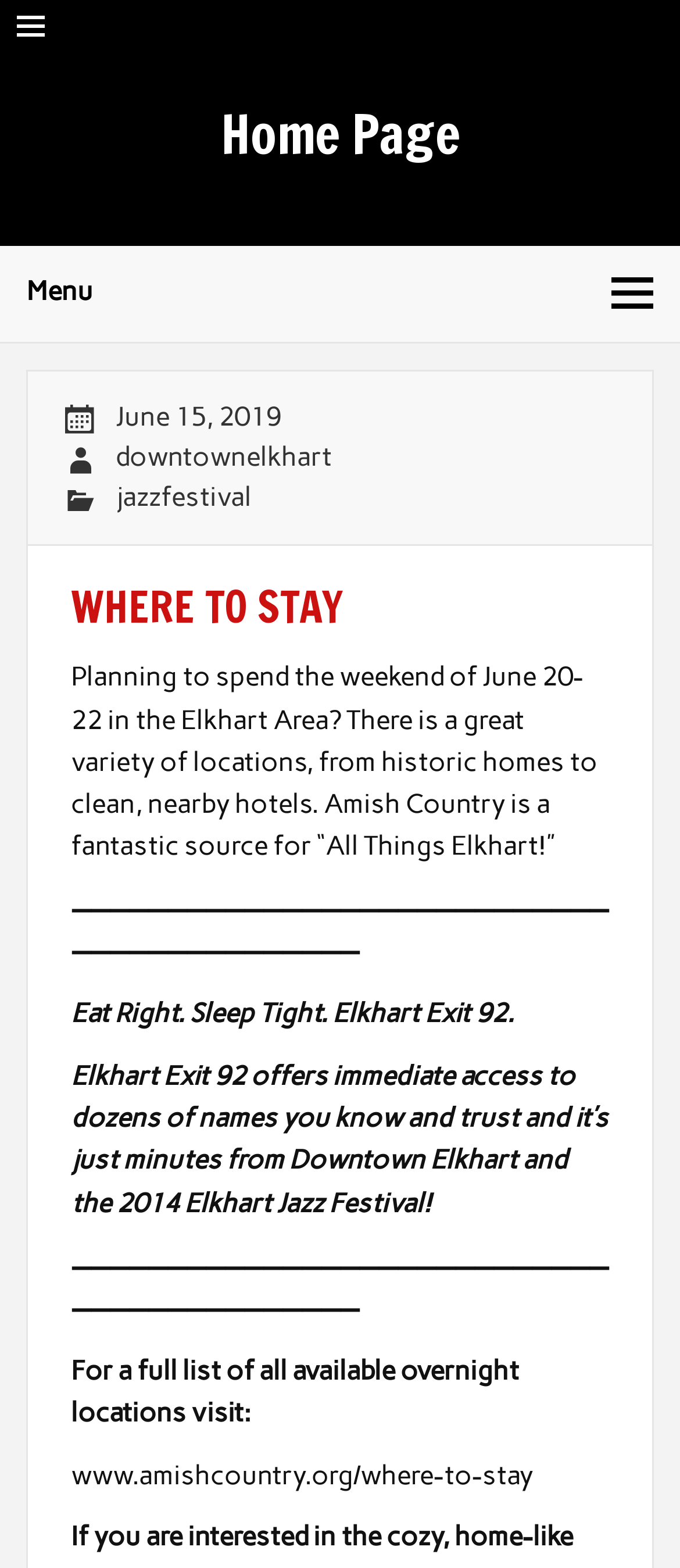Provide a one-word or short-phrase response to the question:
What is the name of the festival mentioned?

Elkhart Jazz Festival